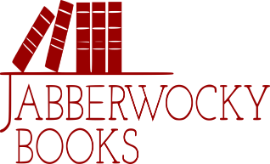Consider the image and give a detailed and elaborate answer to the question: 
What is symbolized by the stack of books in the logo?

The caption explains that the design includes a stack of books, rendered in a stylized manner, symbolizing literature and a love for reading, which suggests that the stack of books represents these concepts.